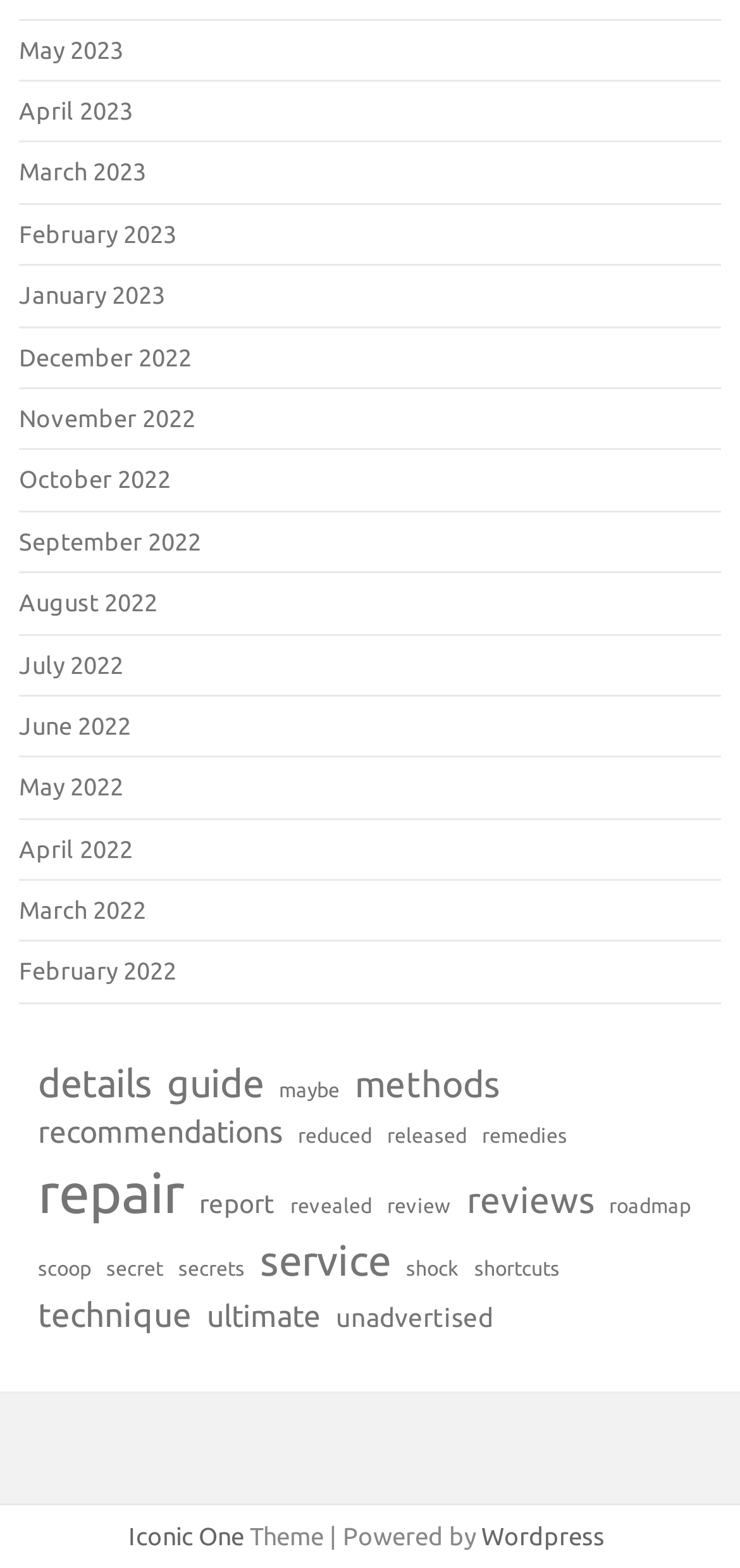Provide a one-word or short-phrase response to the question:
How many categories are listed?

24